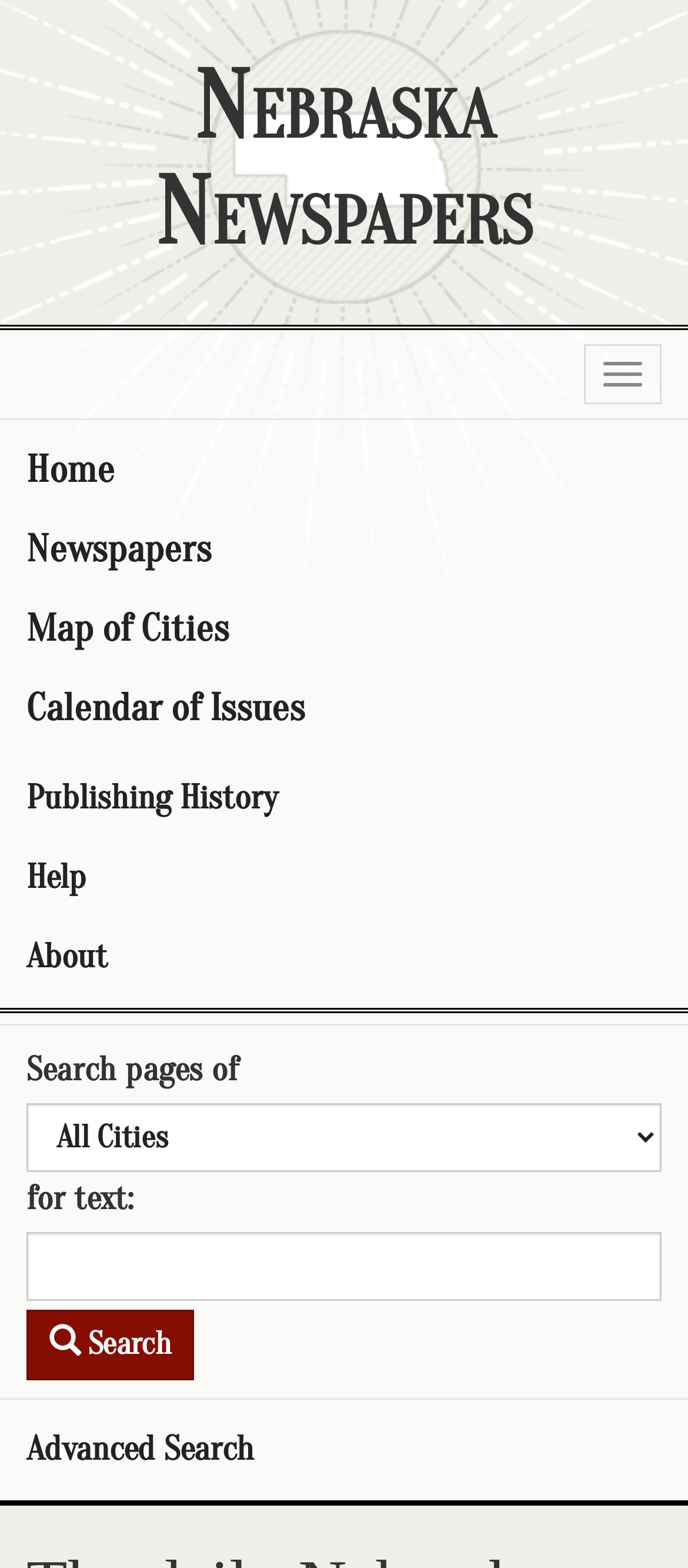Return the bounding box coordinates of the UI element that corresponds to this description: "Help". The coordinates must be given as four float numbers in the range of 0 and 1, [left, top, right, bottom].

[0.0, 0.535, 1.0, 0.585]